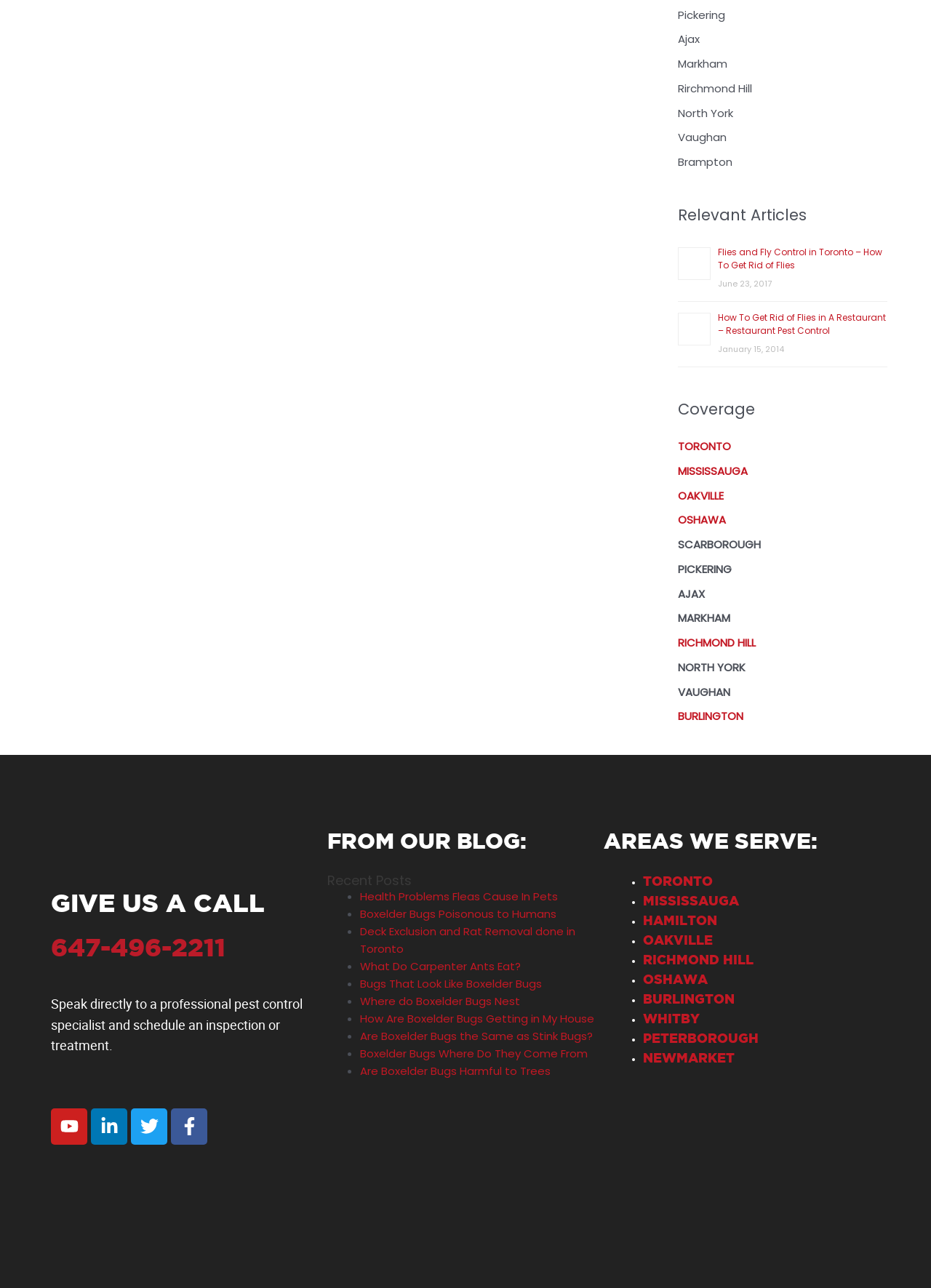Locate the bounding box coordinates of the region to be clicked to comply with the following instruction: "Check the areas served in TORONTO". The coordinates must be four float numbers between 0 and 1, in the form [left, top, right, bottom].

[0.691, 0.68, 0.766, 0.689]